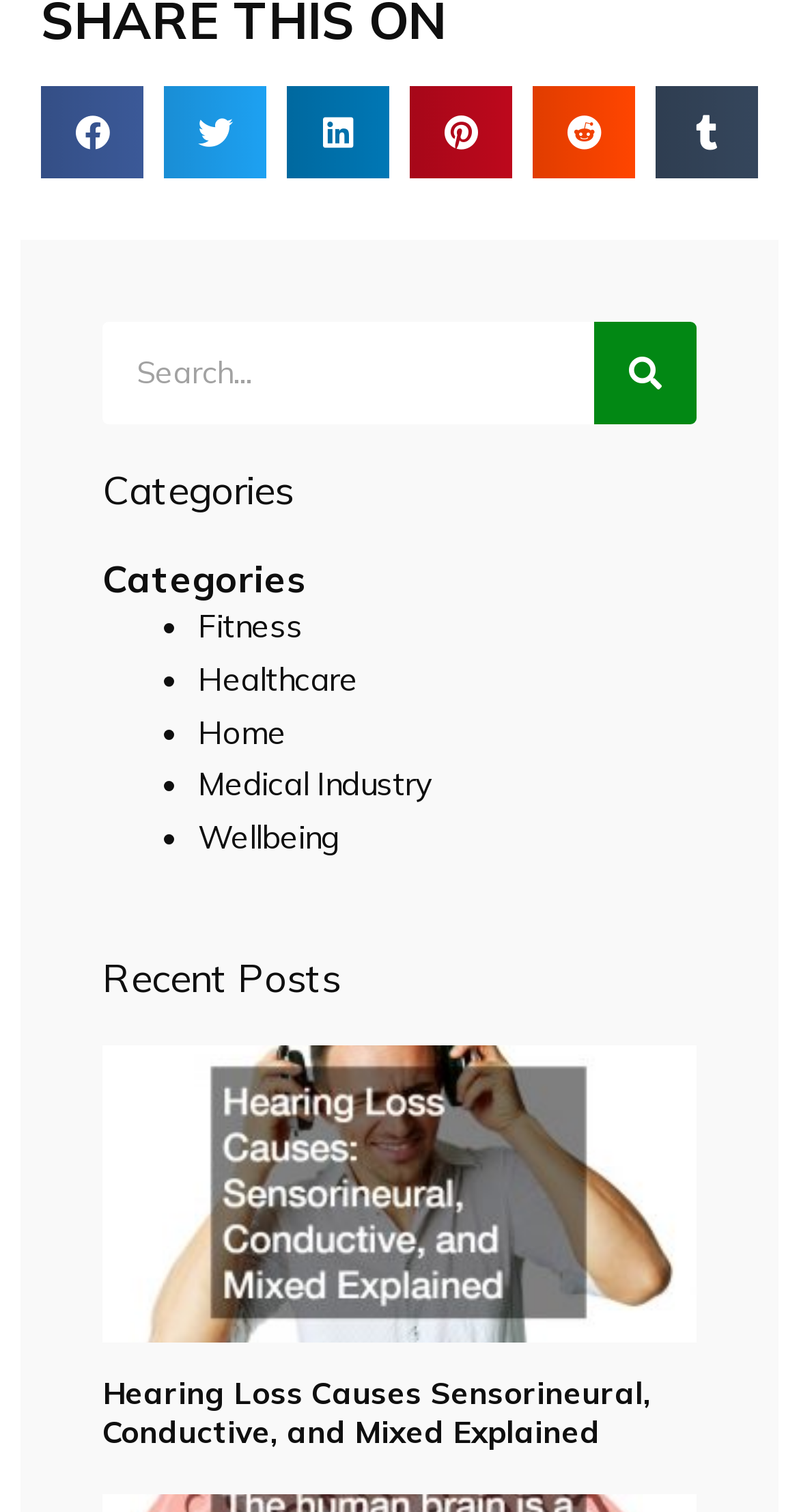Please identify the bounding box coordinates of the clickable element to fulfill the following instruction: "Share on facebook". The coordinates should be four float numbers between 0 and 1, i.e., [left, top, right, bottom].

[0.051, 0.056, 0.179, 0.117]